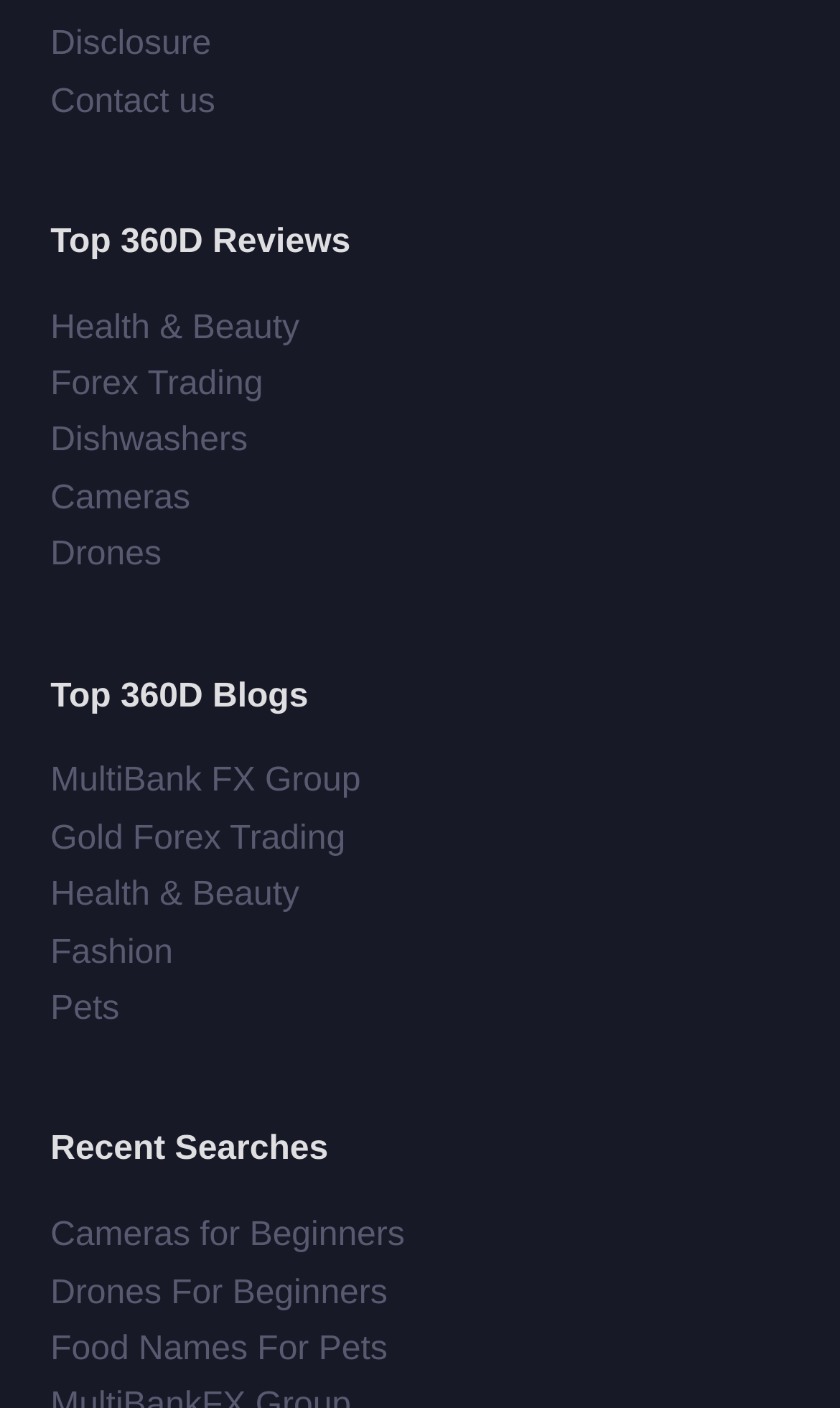Look at the image and give a detailed response to the following question: How many links are under the 'Top 360D Reviews' heading?

I counted the links under the 'Top 360D Reviews' heading, which are 'Health & Beauty', 'Forex Trading', 'Dishwashers', 'Cameras', and 'Drones', so there are 5 links in total.